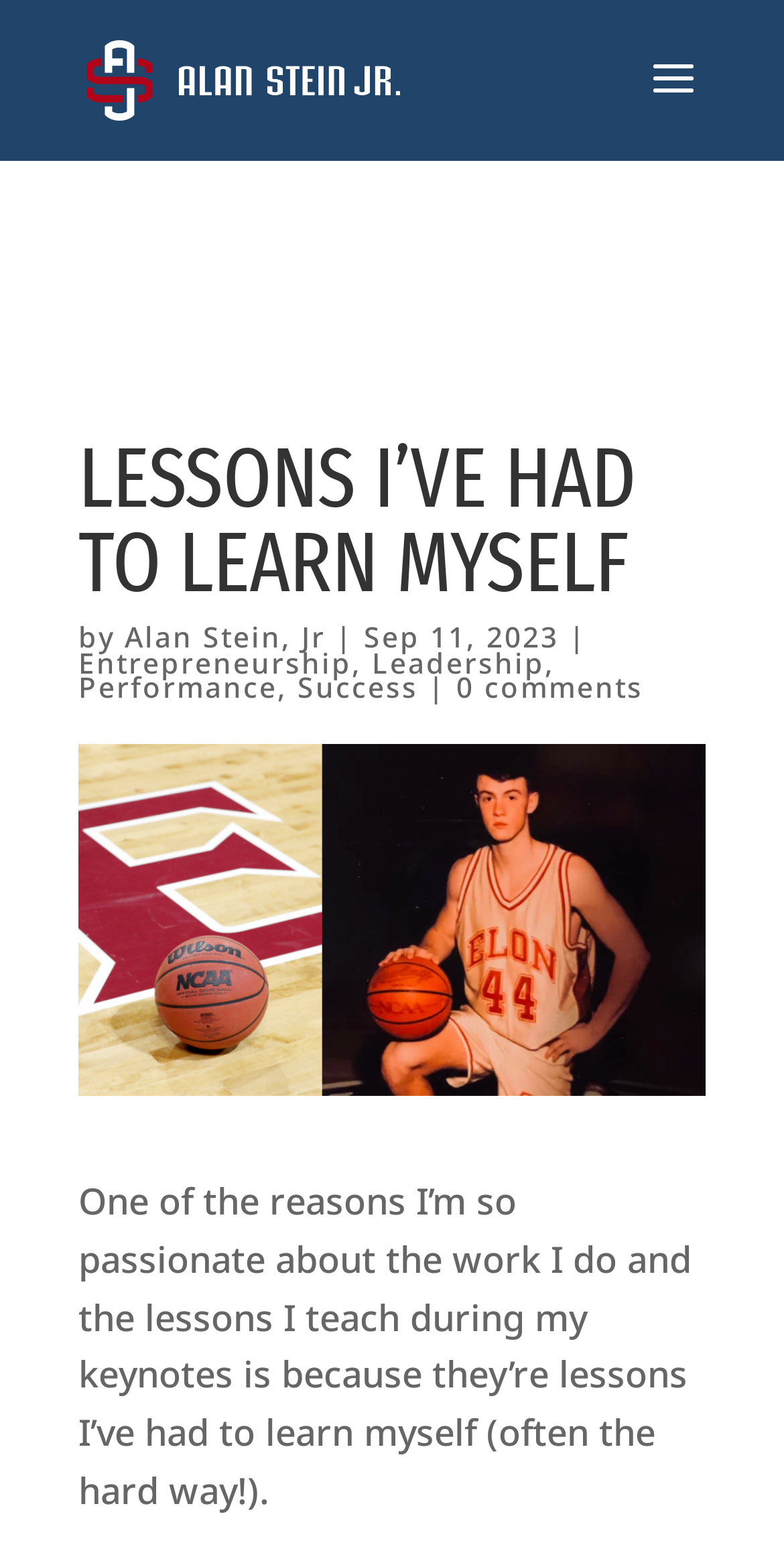Bounding box coordinates are given in the format (top-left x, top-left y, bottom-right x, bottom-right y). All values should be floating point numbers between 0 and 1. Provide the bounding box coordinate for the UI element described as: Success

[0.379, 0.43, 0.533, 0.454]